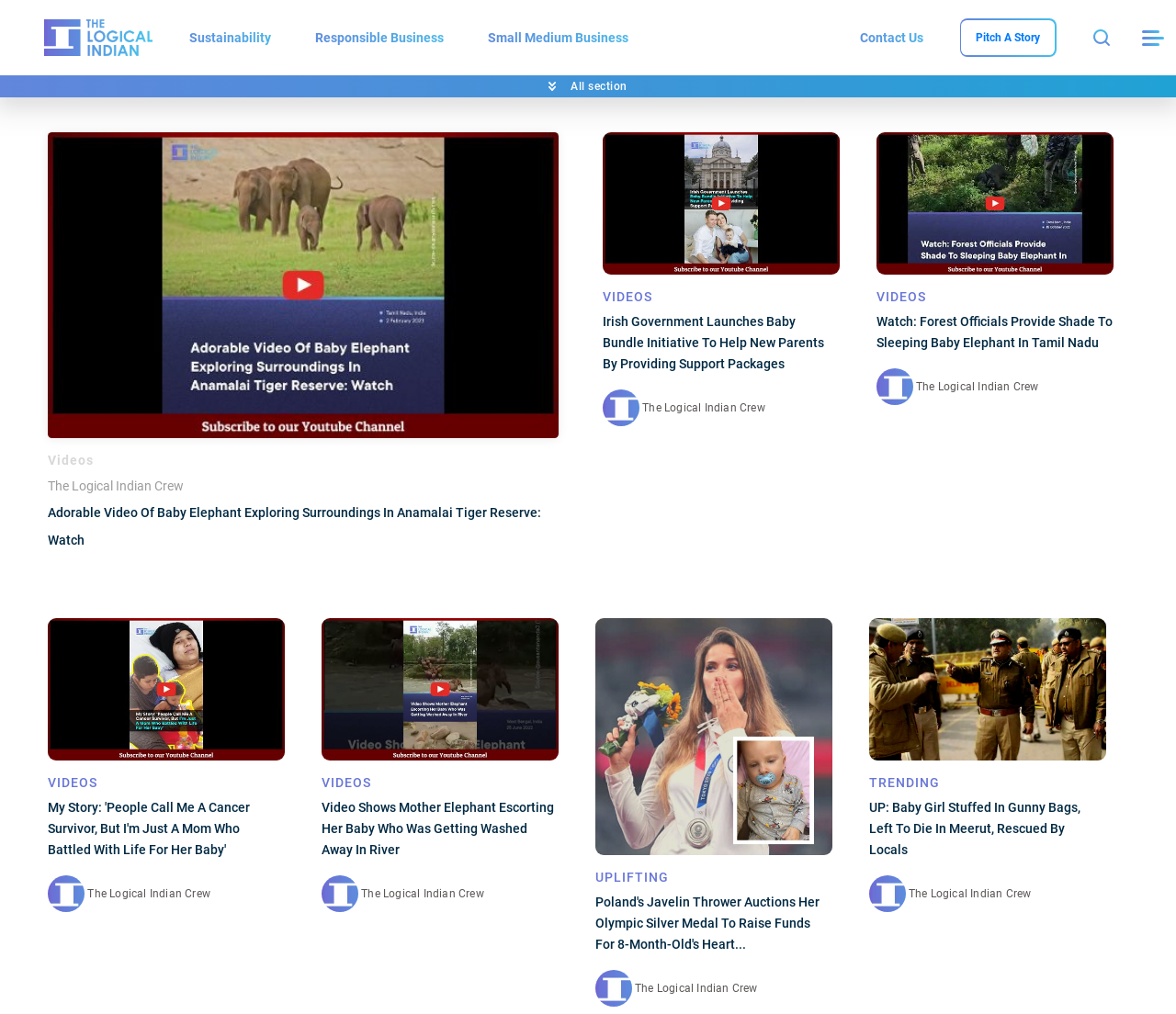Find the bounding box coordinates of the clickable element required to execute the following instruction: "Login to your account". Provide the coordinates as four float numbers between 0 and 1, i.e., [left, top, right, bottom].

None